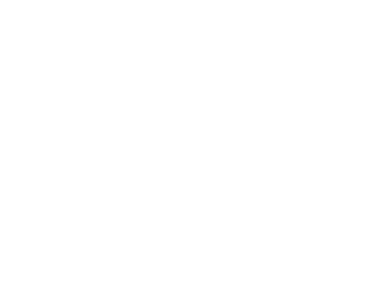Provide an in-depth description of the image.

The image titled "Why Don’t You Just Buy the Good Stocks?" visually represents a thought-provoking query in the field of investing. Accompanied by a sleek design, it captures the essence of investment philosophy, urging viewers to consider deeper insights beyond surface-level stock selections. This engaging title suggests an exploration of the complexities of stock market strategies and the nuances of financial decision-making. The context surrounding the image likely encourages readers to reflect on their investment practices, moving towards a more informed and strategic approach.